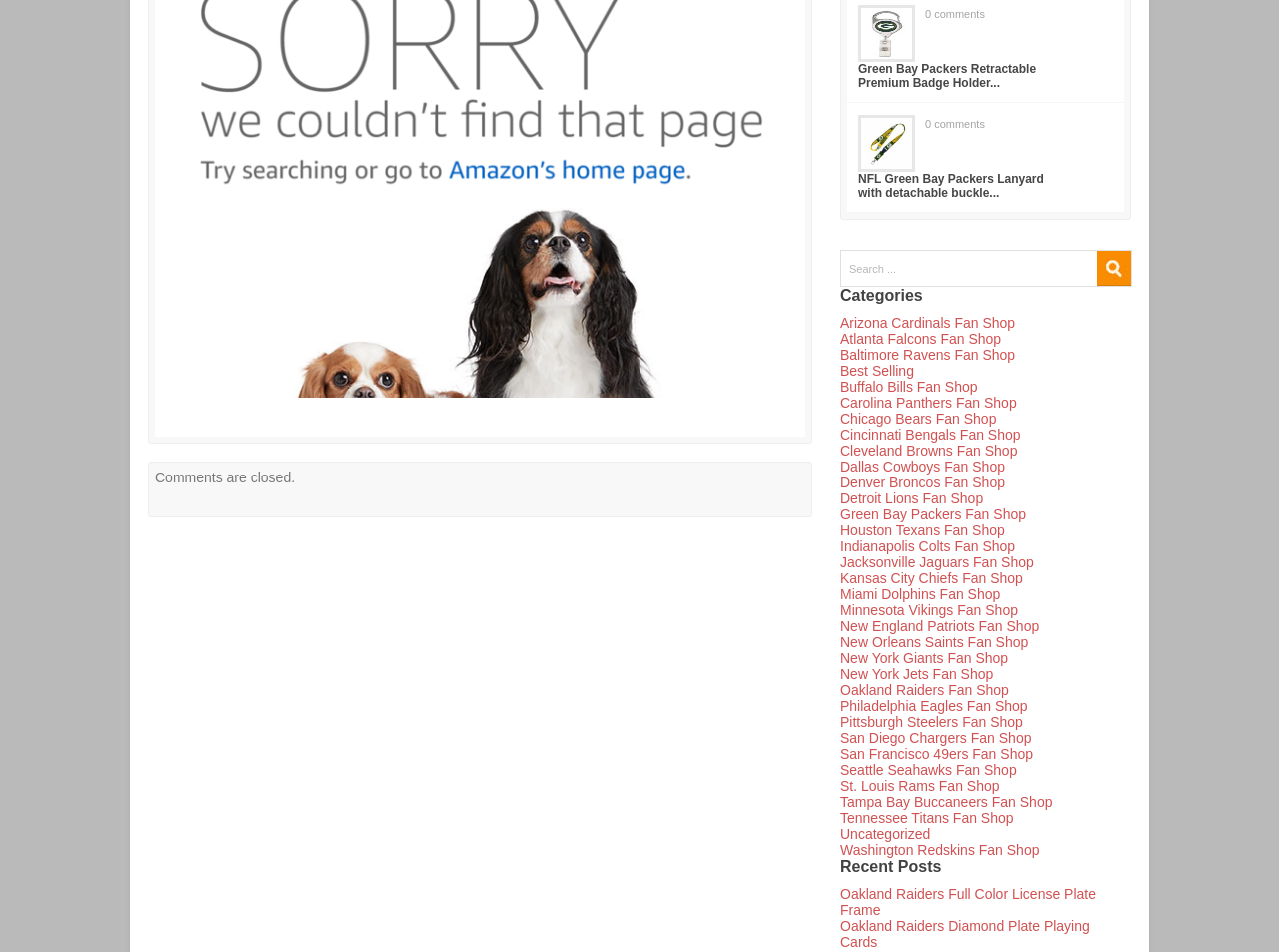Identify the bounding box coordinates for the element you need to click to achieve the following task: "Go to Recent Posts". The coordinates must be four float values ranging from 0 to 1, formatted as [left, top, right, bottom].

[0.657, 0.901, 0.884, 0.92]